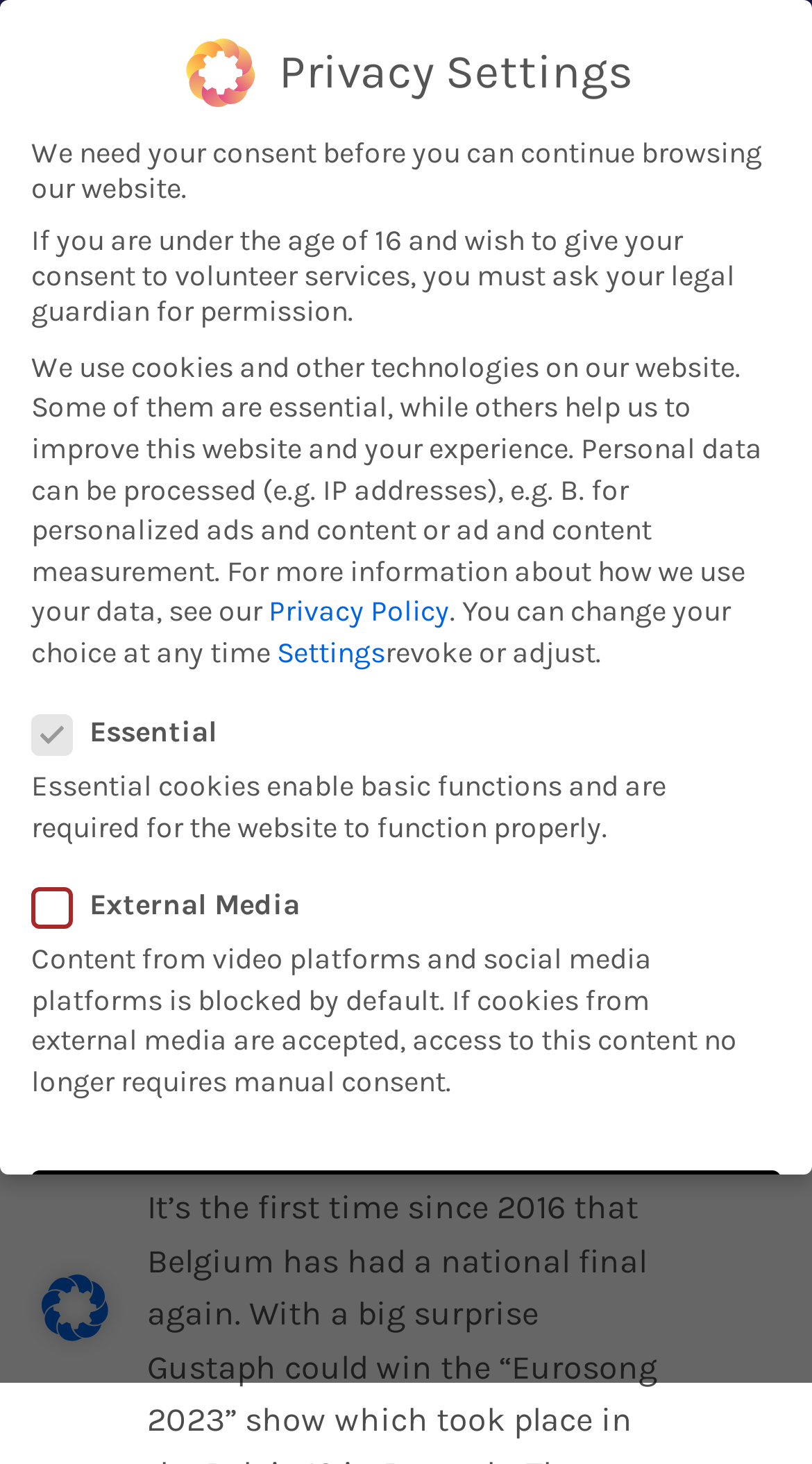What is the date of publication of the article?
Answer briefly with a single word or phrase based on the image.

Januar 17th, 2023